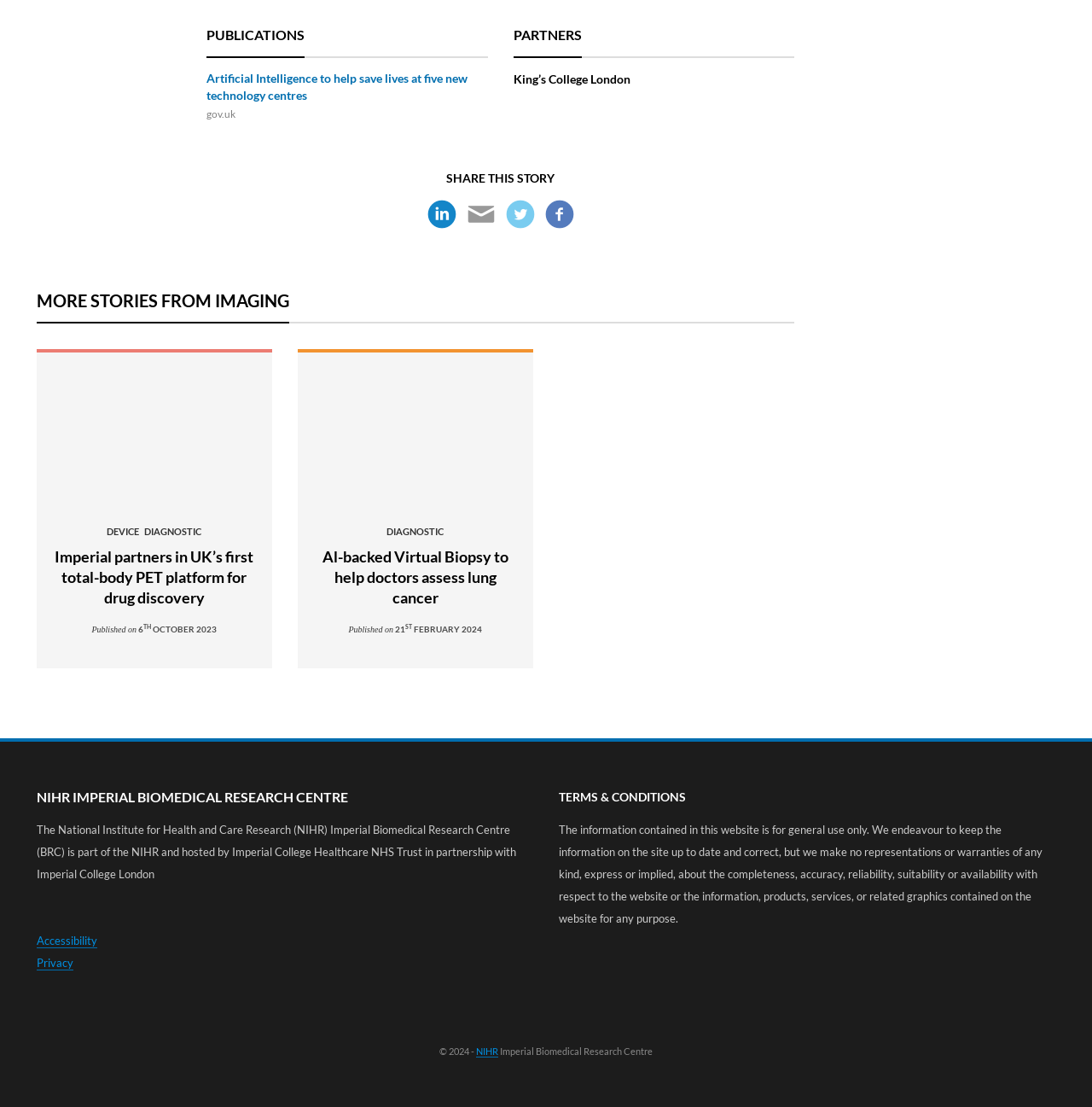Reply to the question below using a single word or brief phrase:
What is the name of the research centre?

NIHR Imperial Biomedical Research Centre